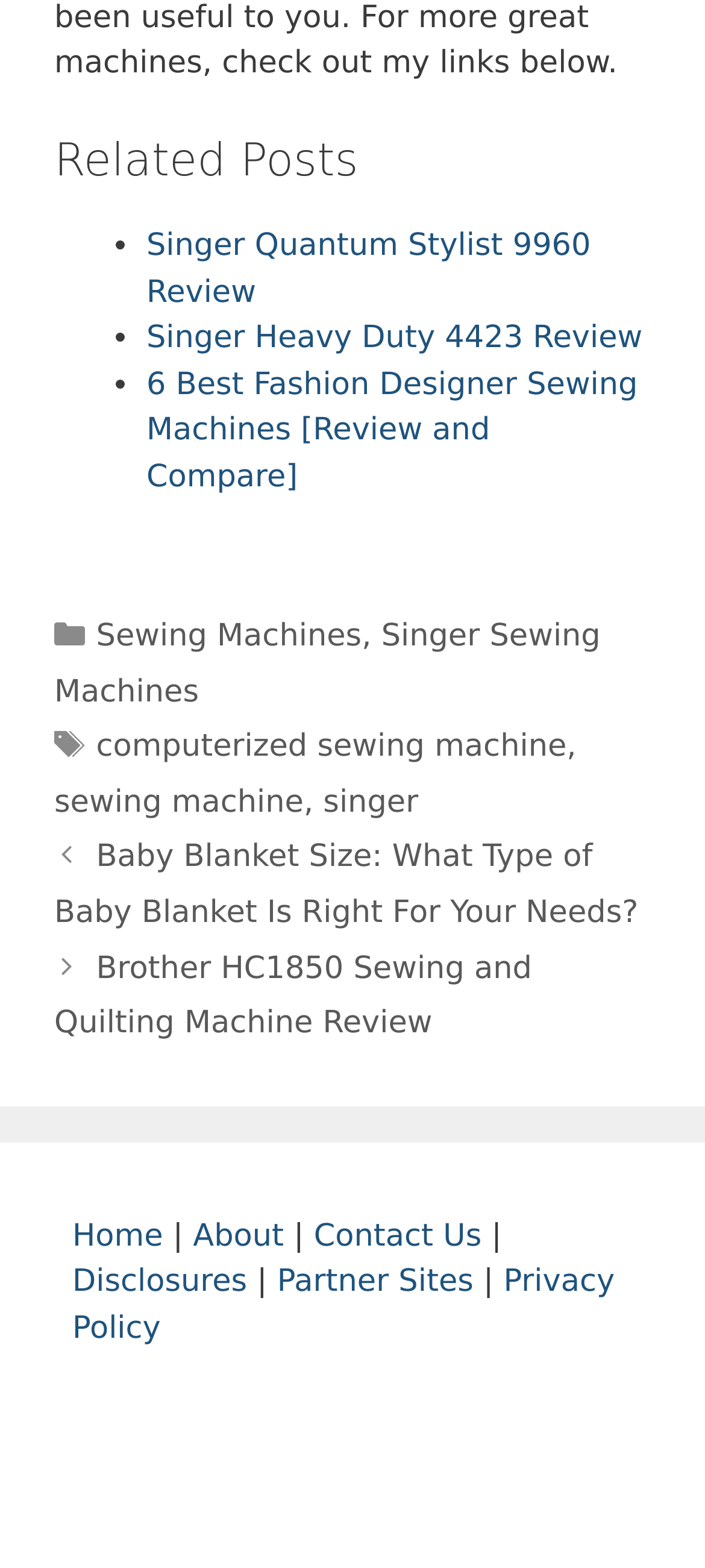Give the bounding box coordinates for this UI element: "Gym Floor Restorative Program". The coordinates should be four float numbers between 0 and 1, arranged as [left, top, right, bottom].

None